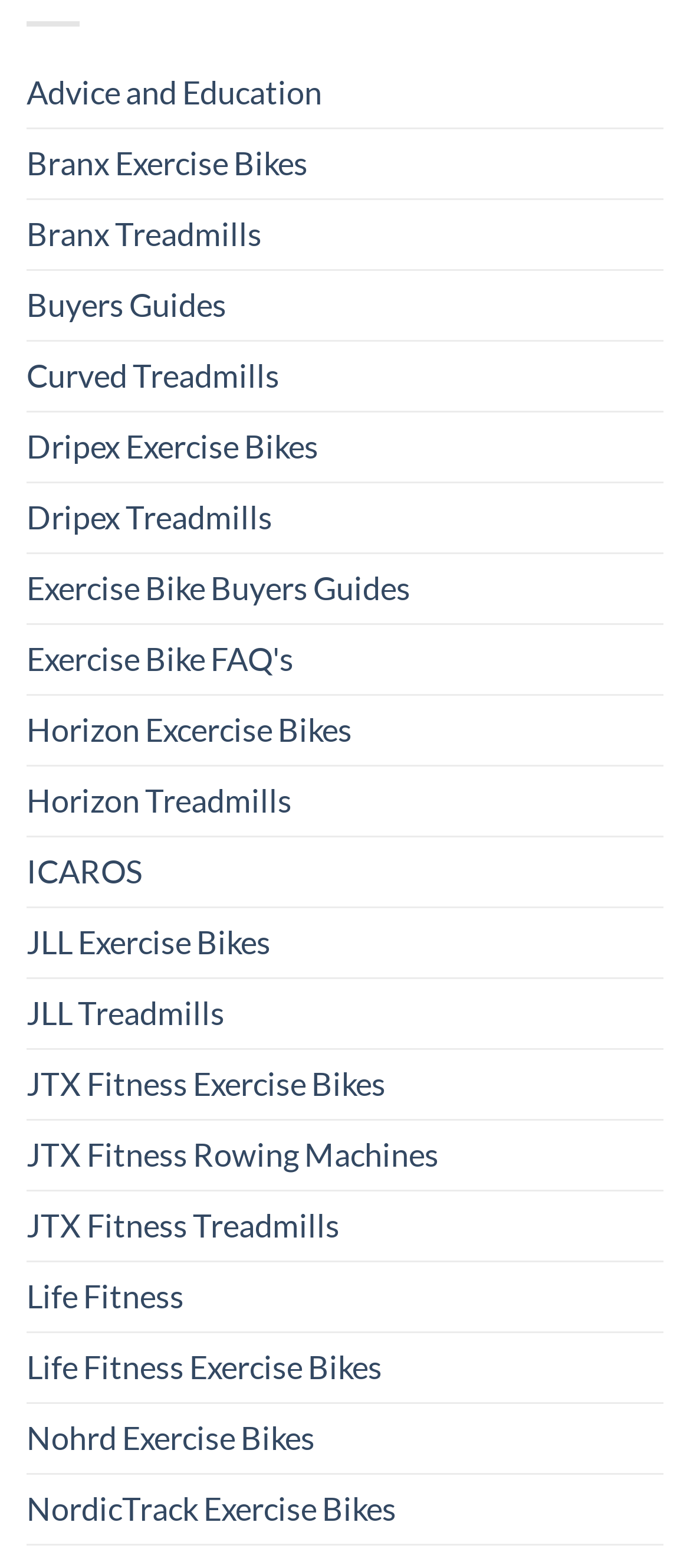Locate the bounding box coordinates of the element that should be clicked to execute the following instruction: "Learn about JLL Exercise Bikes".

[0.038, 0.579, 0.392, 0.623]